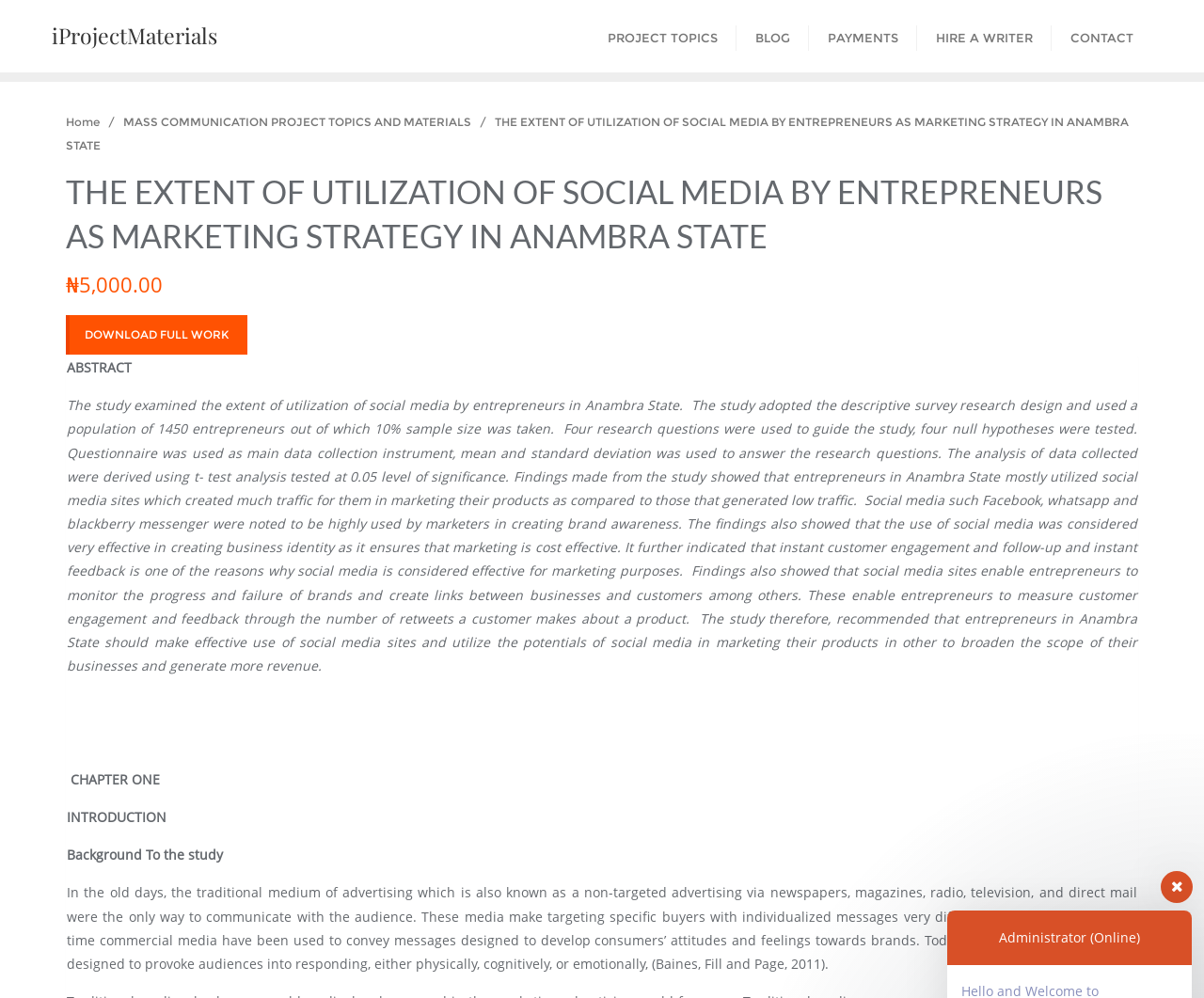Locate the bounding box coordinates of the element that should be clicked to execute the following instruction: "Contact us".

[0.873, 0.0, 0.957, 0.073]